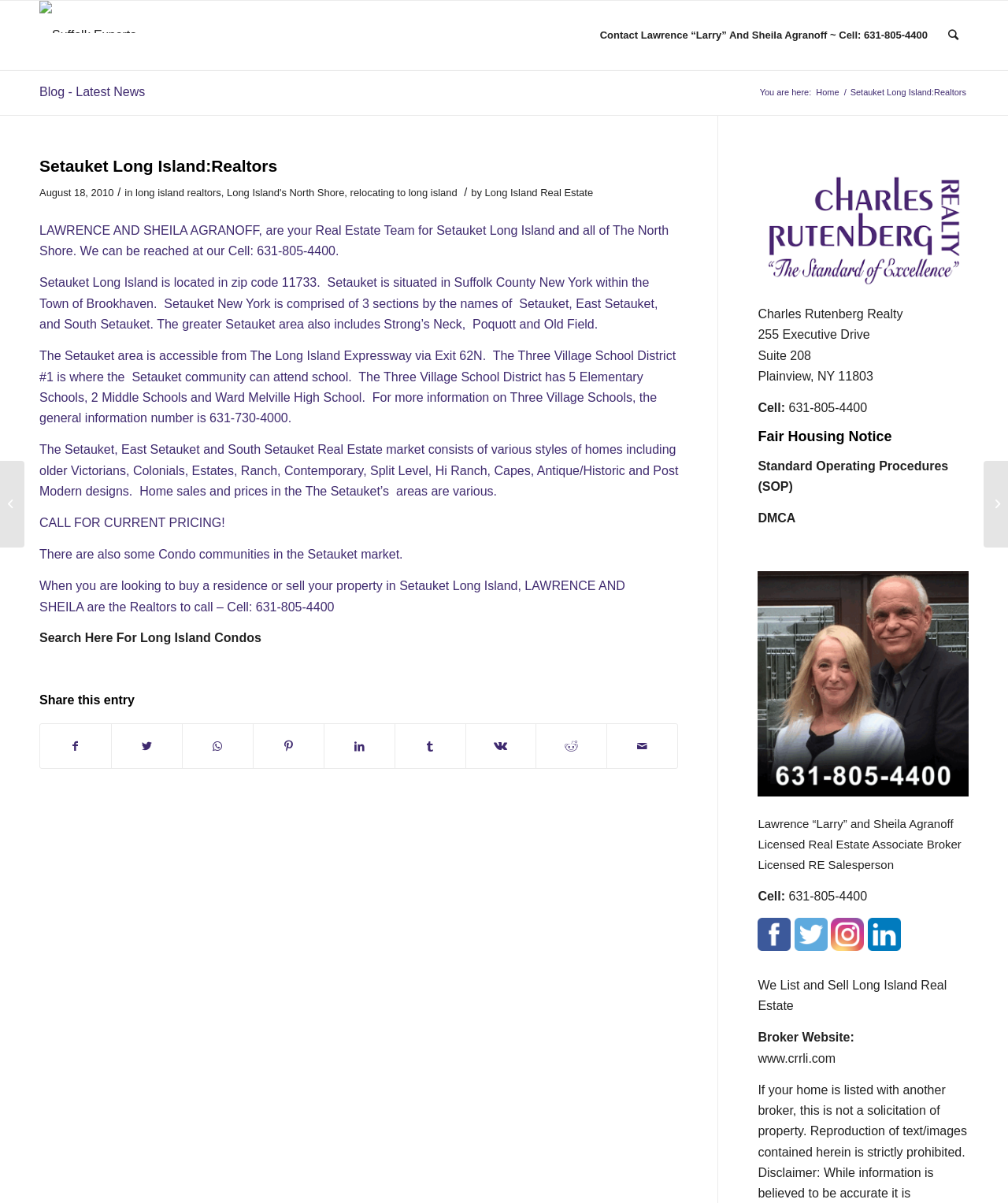Use a single word or phrase to answer the question:
What is the location of the real estate team's office?

Plainview, NY 11803